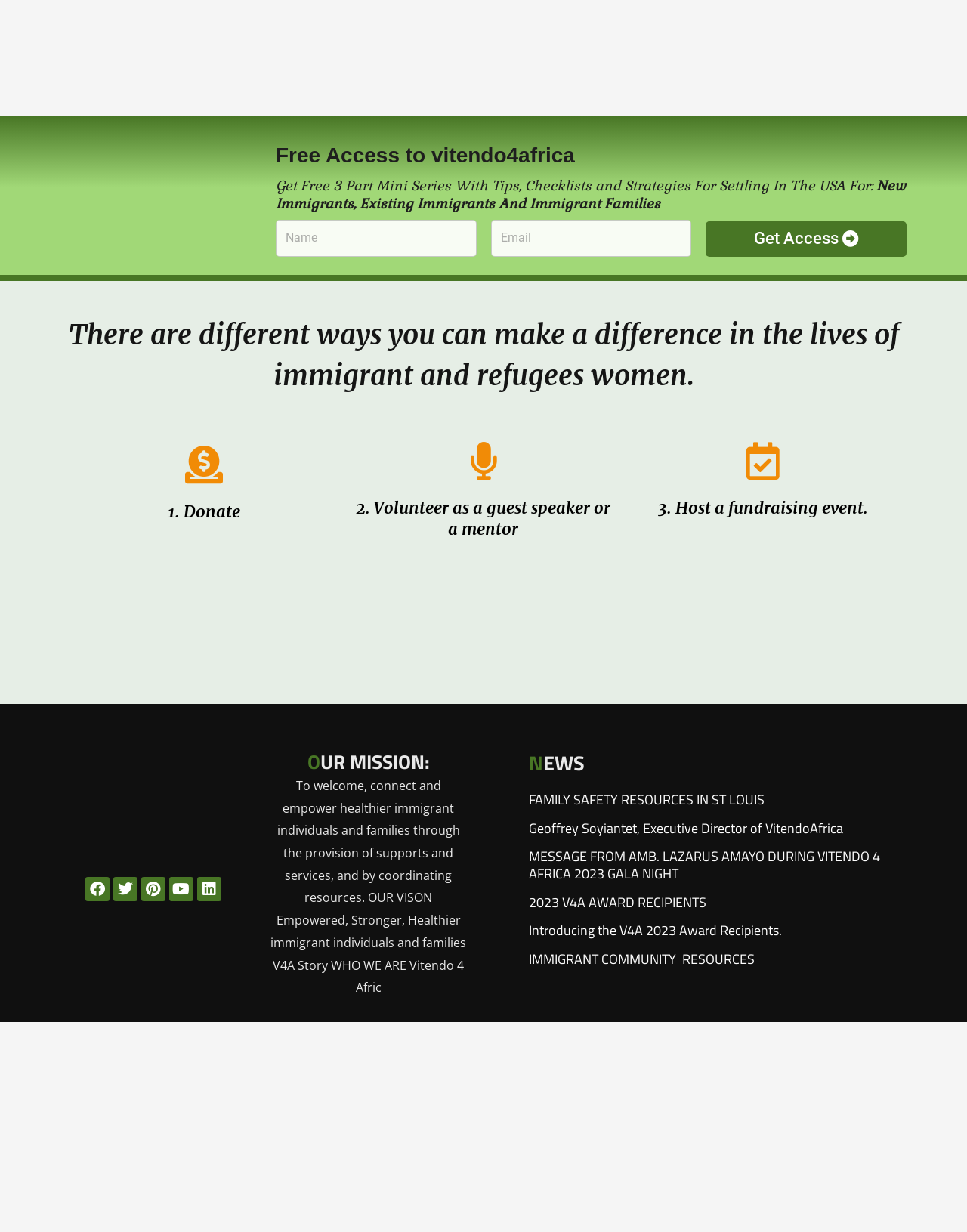What is the theme of the news articles on the webpage?
Please analyze the image and answer the question with as much detail as possible.

The news articles on the webpage appear to be related to immigrant community resources and news, with topics such as family safety resources, award recipients, and messages from ambassadors.